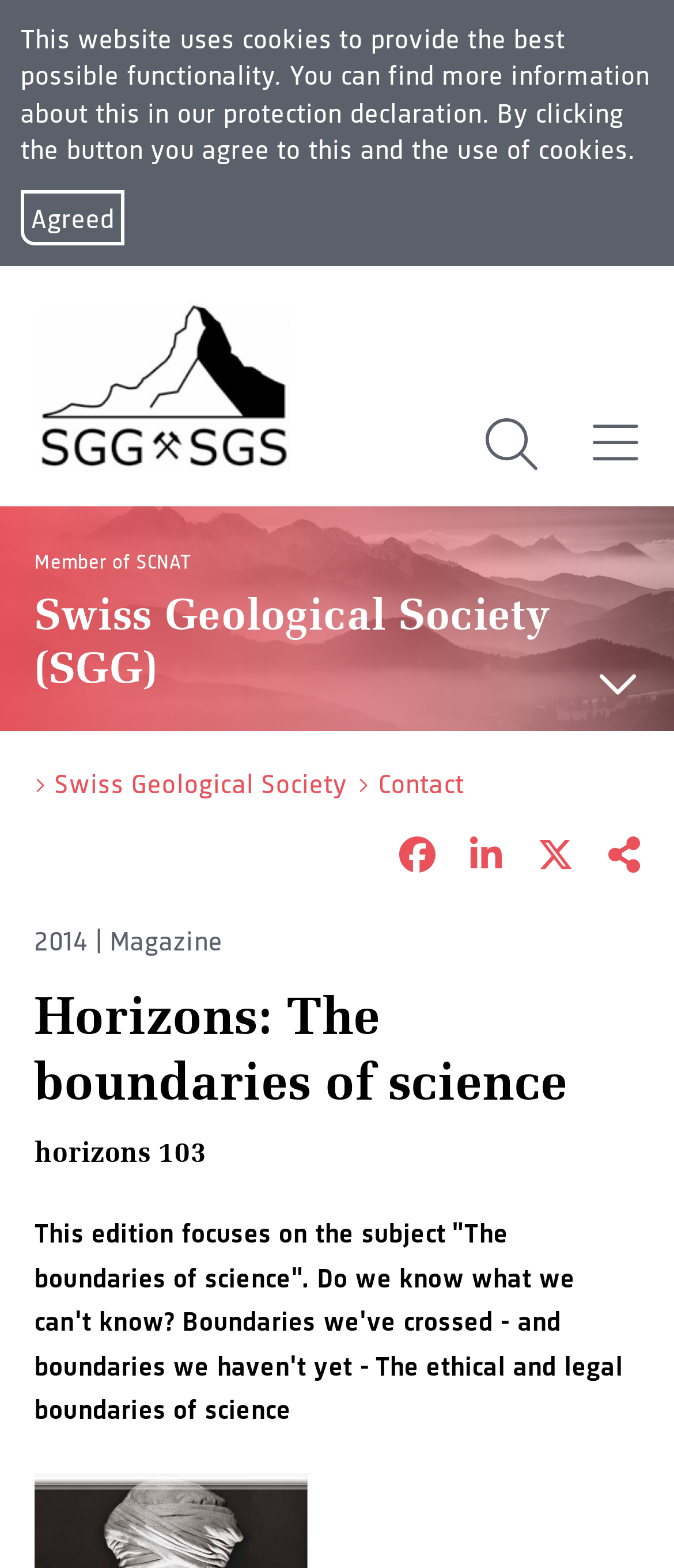By analyzing the image, answer the following question with a detailed response: What is the name of the magazine?

I found the answer by looking at the header section of the webpage, where it says 'Horizons: The boundaries of science'. The word 'Horizons' is likely the name of the magazine.